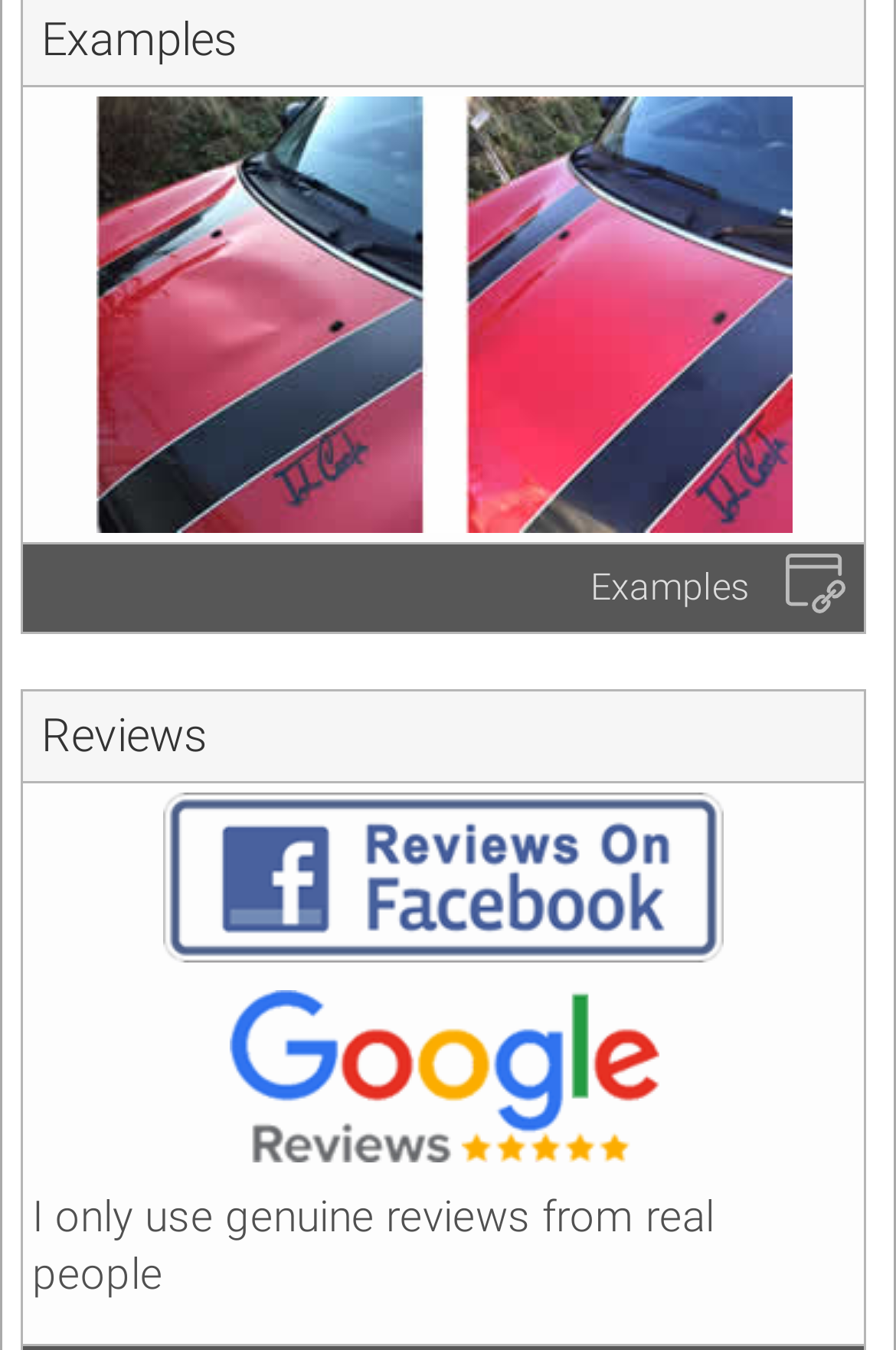Locate the bounding box of the UI element defined by this description: "Examples". The coordinates should be given as four float numbers between 0 and 1, formatted as [left, top, right, bottom].

[0.046, 0.409, 0.954, 0.46]